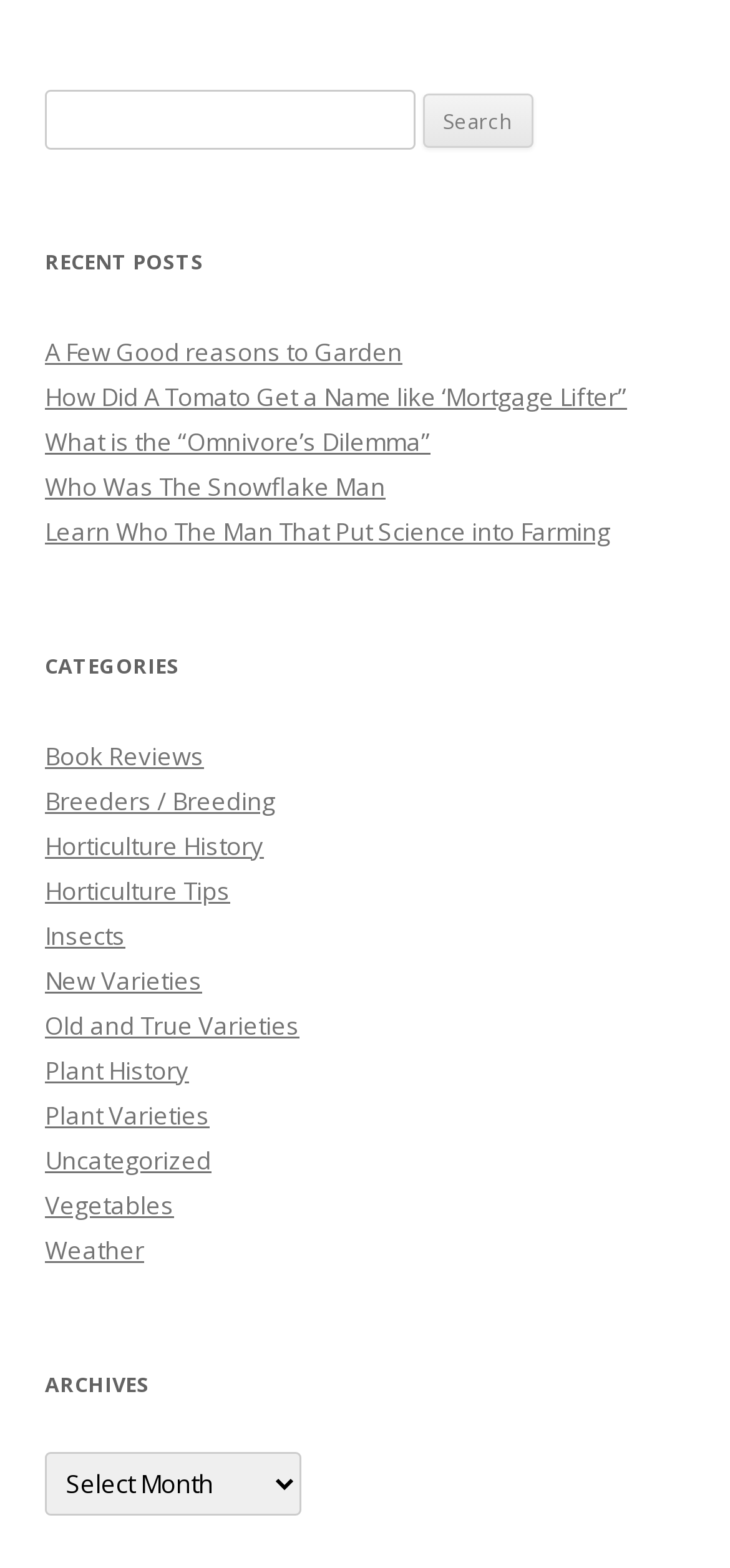Predict the bounding box coordinates of the UI element that matches this description: "parent_node: Search for: name="s"". The coordinates should be in the format [left, top, right, bottom] with each value between 0 and 1.

[0.062, 0.057, 0.568, 0.095]